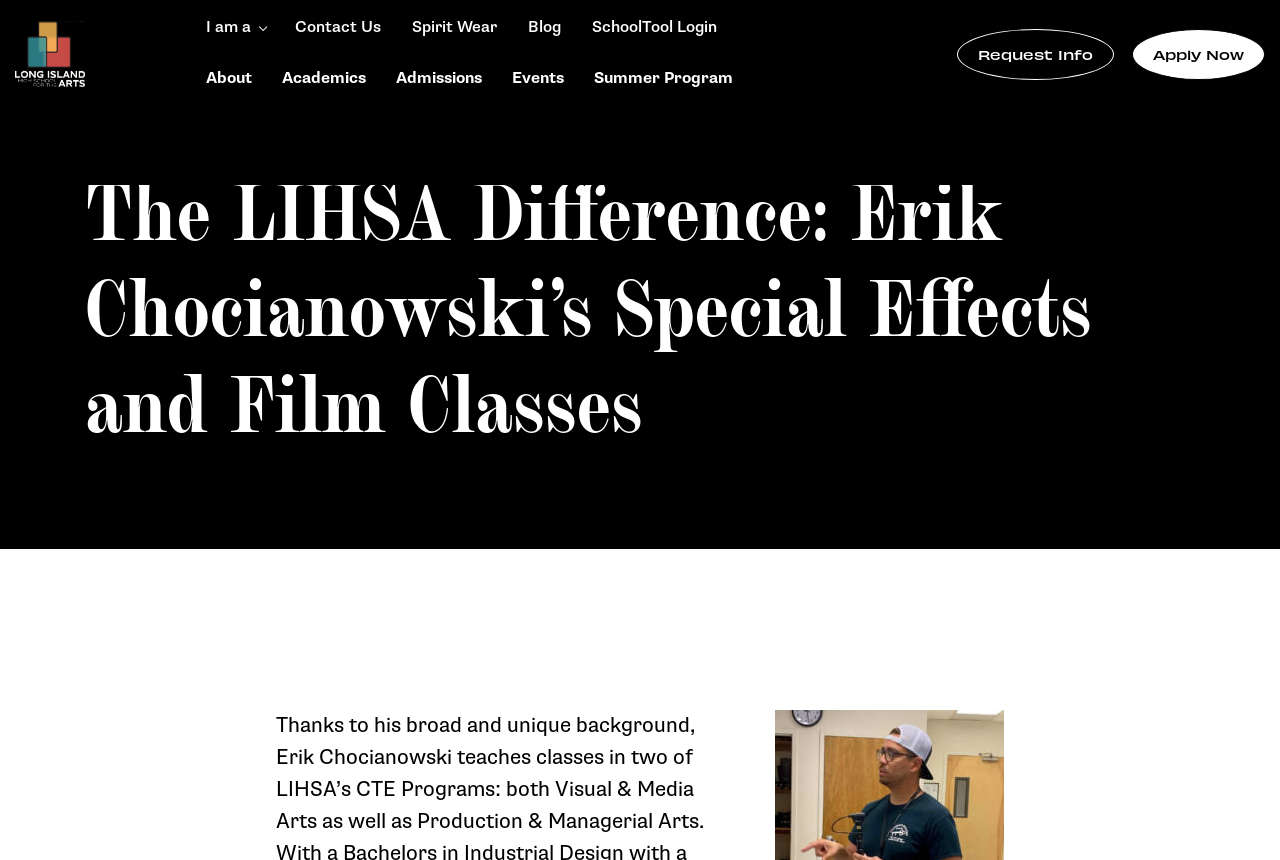Please find and give the text of the main heading on the webpage.

The LIHSA Difference: Erik Chocianowski’s Special Effects and Film Classes